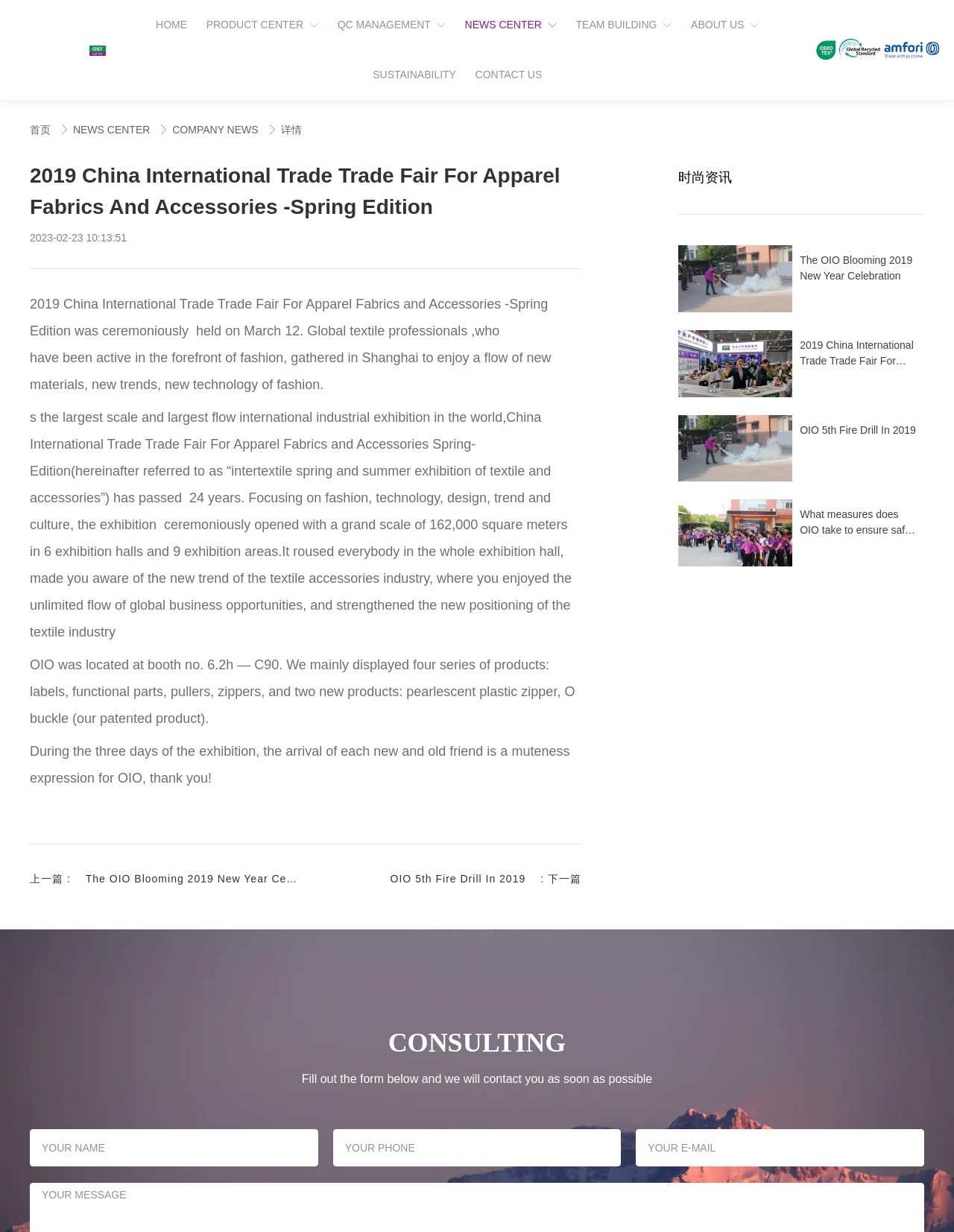Using the description "HOME", predict the bounding box of the relevant HTML element.

[0.153, 0.0, 0.206, 0.041]